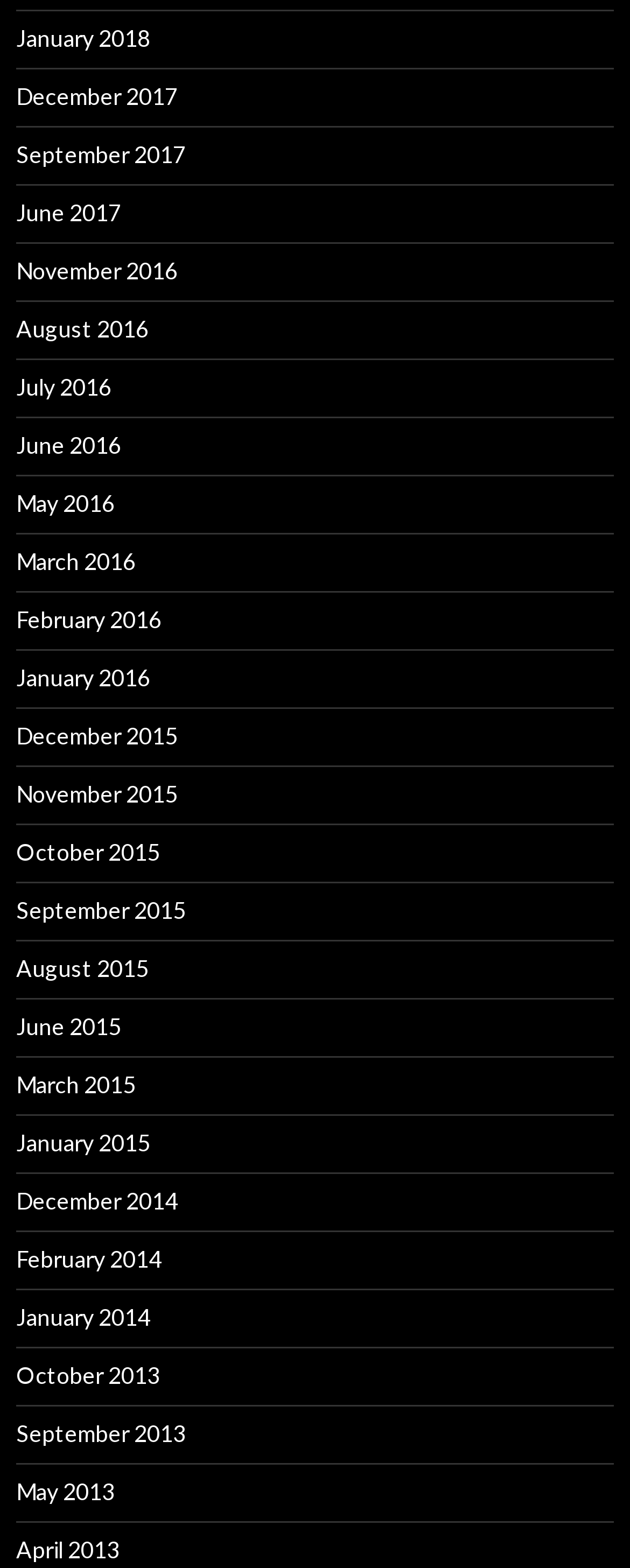Locate the bounding box coordinates of the clickable region to complete the following instruction: "browse September 2017."

[0.026, 0.09, 0.295, 0.107]